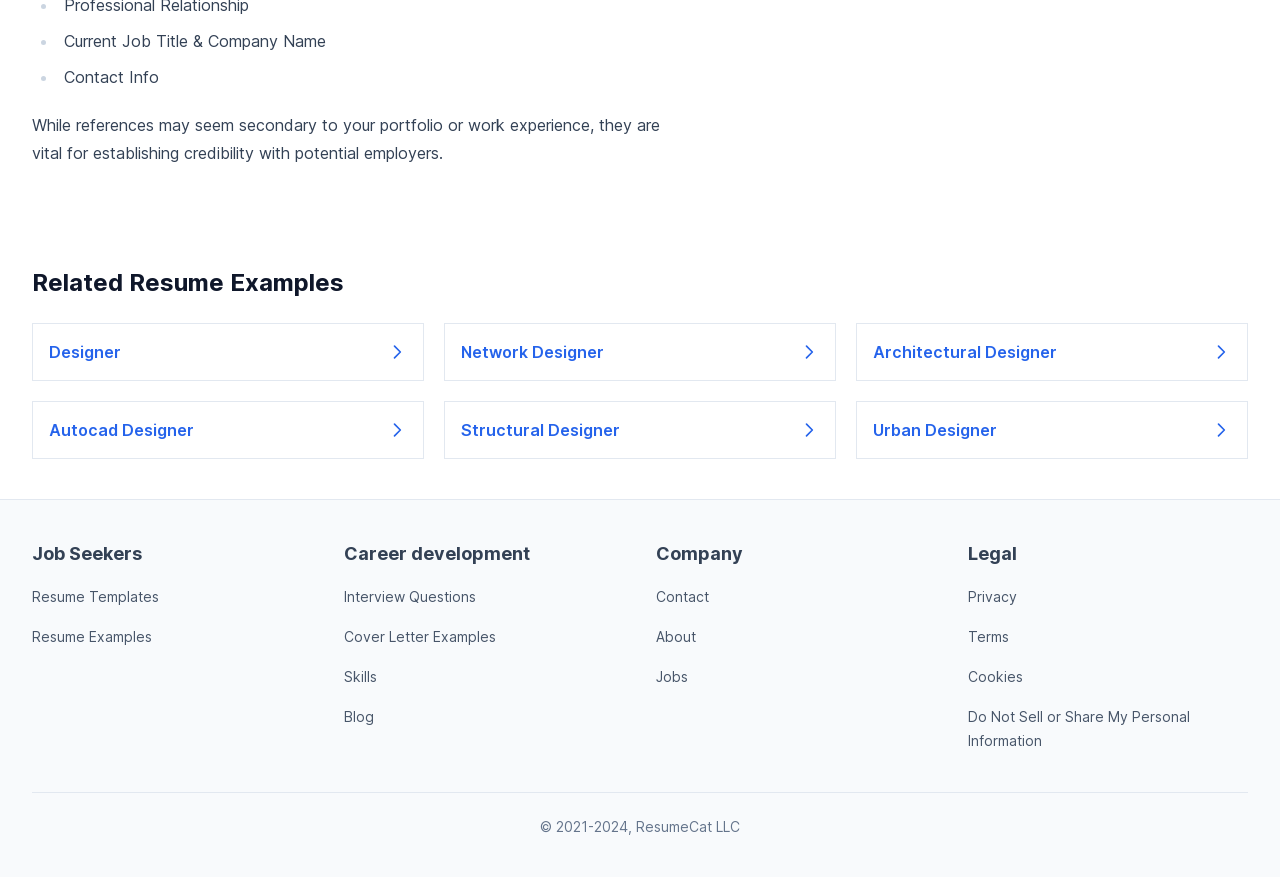Determine the bounding box coordinates of the clickable area required to perform the following instruction: "read about COVID-19 policy". The coordinates should be represented as four float numbers between 0 and 1: [left, top, right, bottom].

None